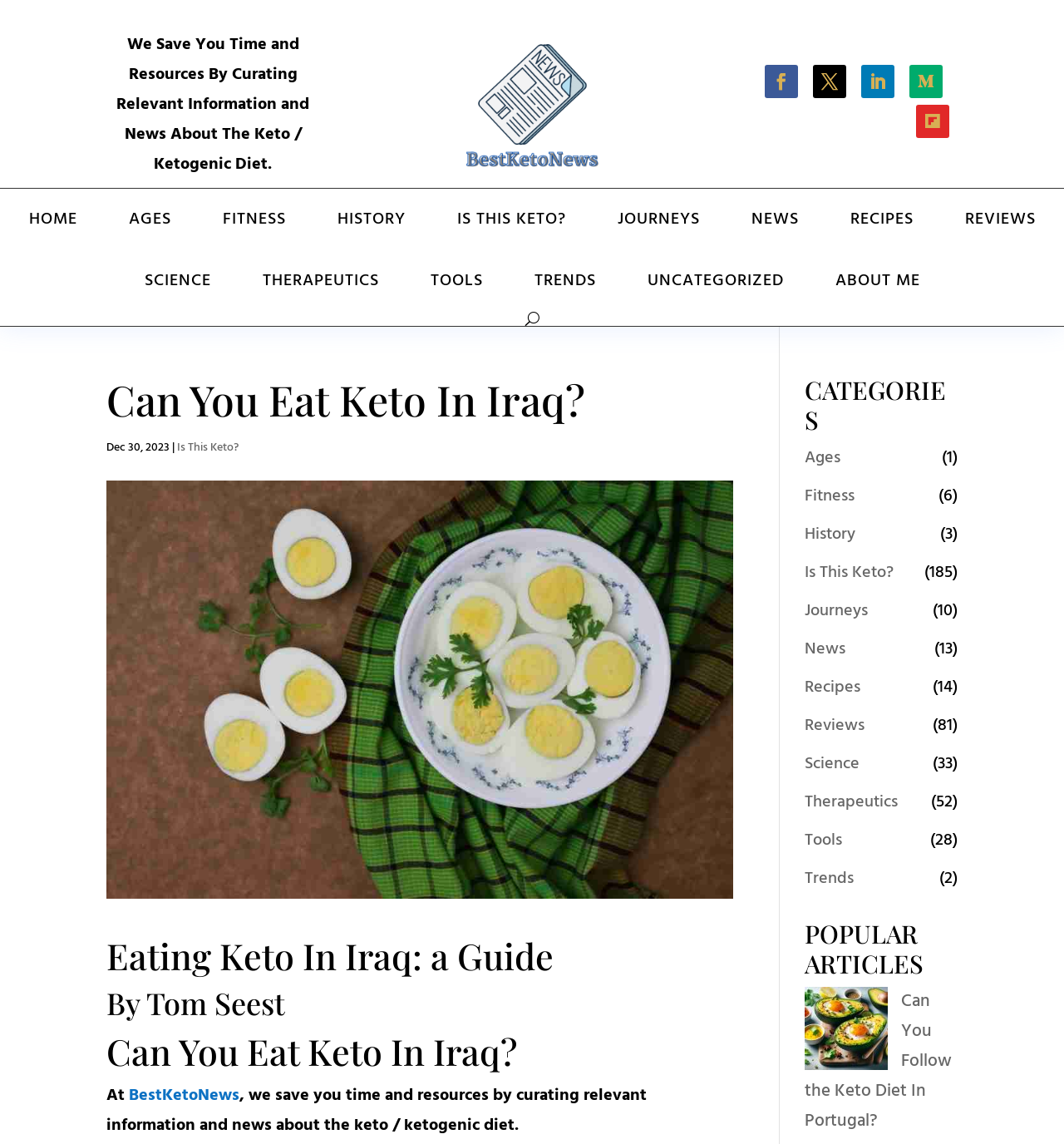Provide your answer to the question using just one word or phrase: How many links are in the main navigation menu?

11